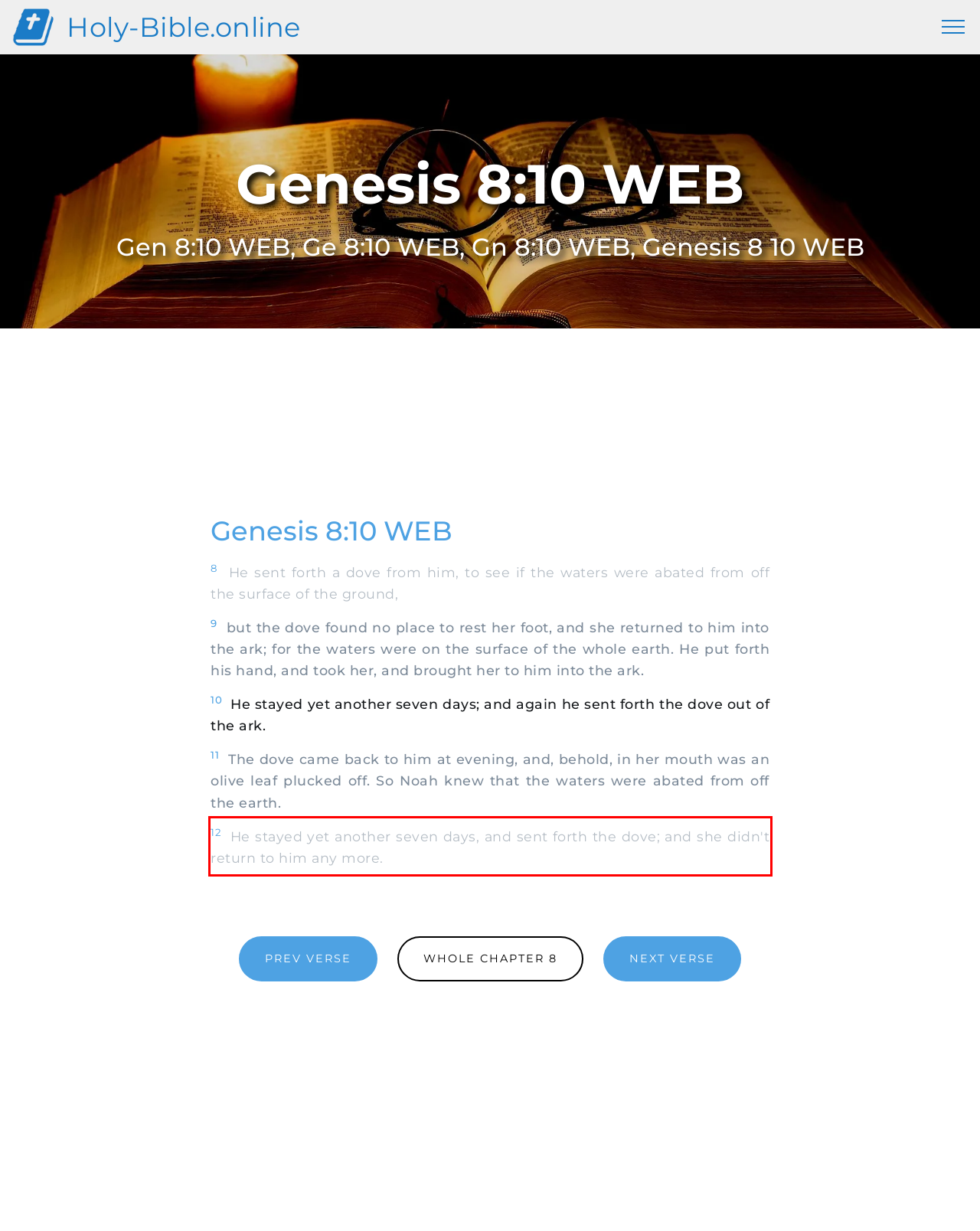Identify and transcribe the text content enclosed by the red bounding box in the given screenshot.

12 He stayed yet another seven days, and sent forth the dove; and she didn't return to him any more.